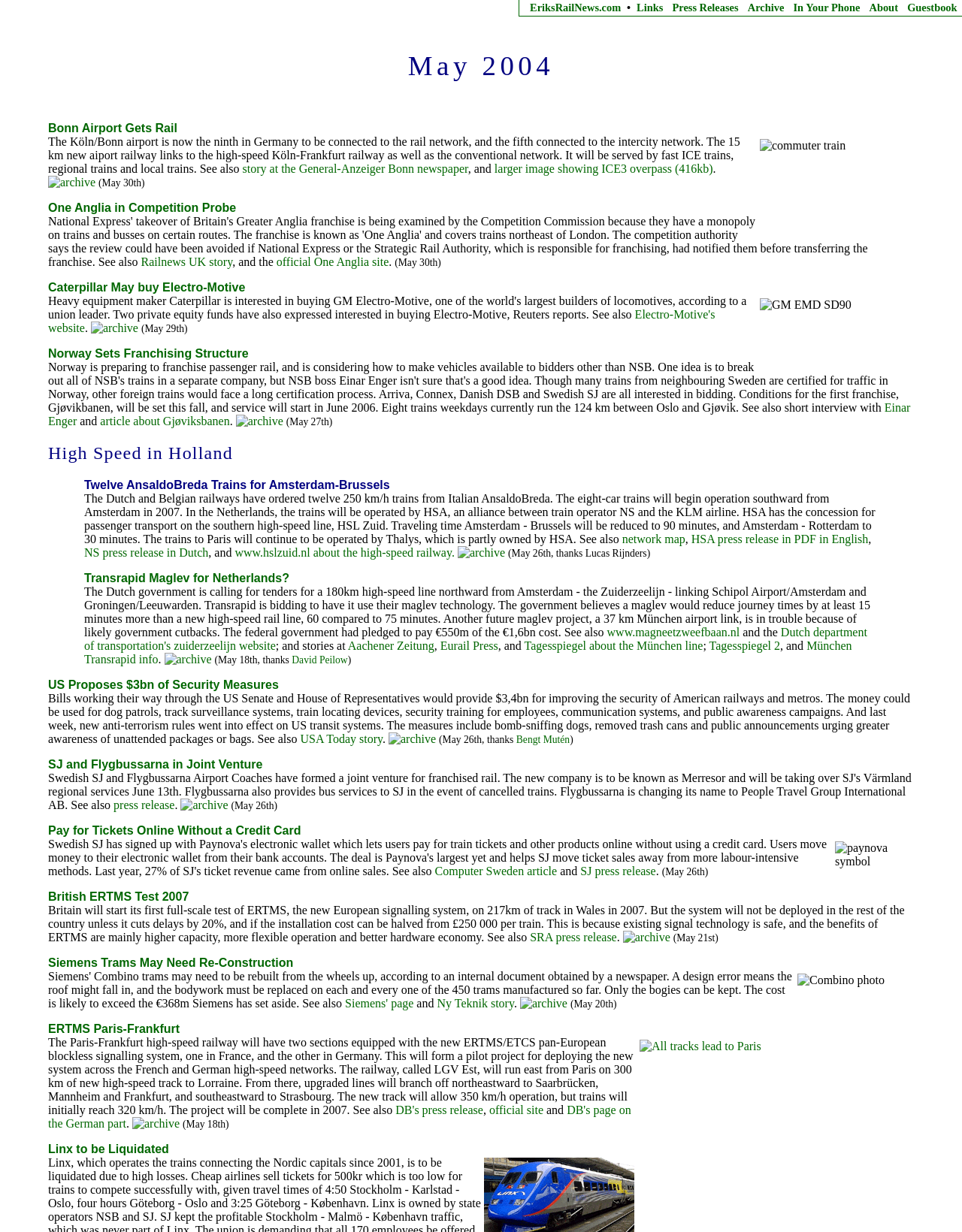Locate the bounding box coordinates of the element's region that should be clicked to carry out the following instruction: "View 'larger image showing ICE3 overpass'". The coordinates need to be four float numbers between 0 and 1, i.e., [left, top, right, bottom].

[0.514, 0.132, 0.741, 0.142]